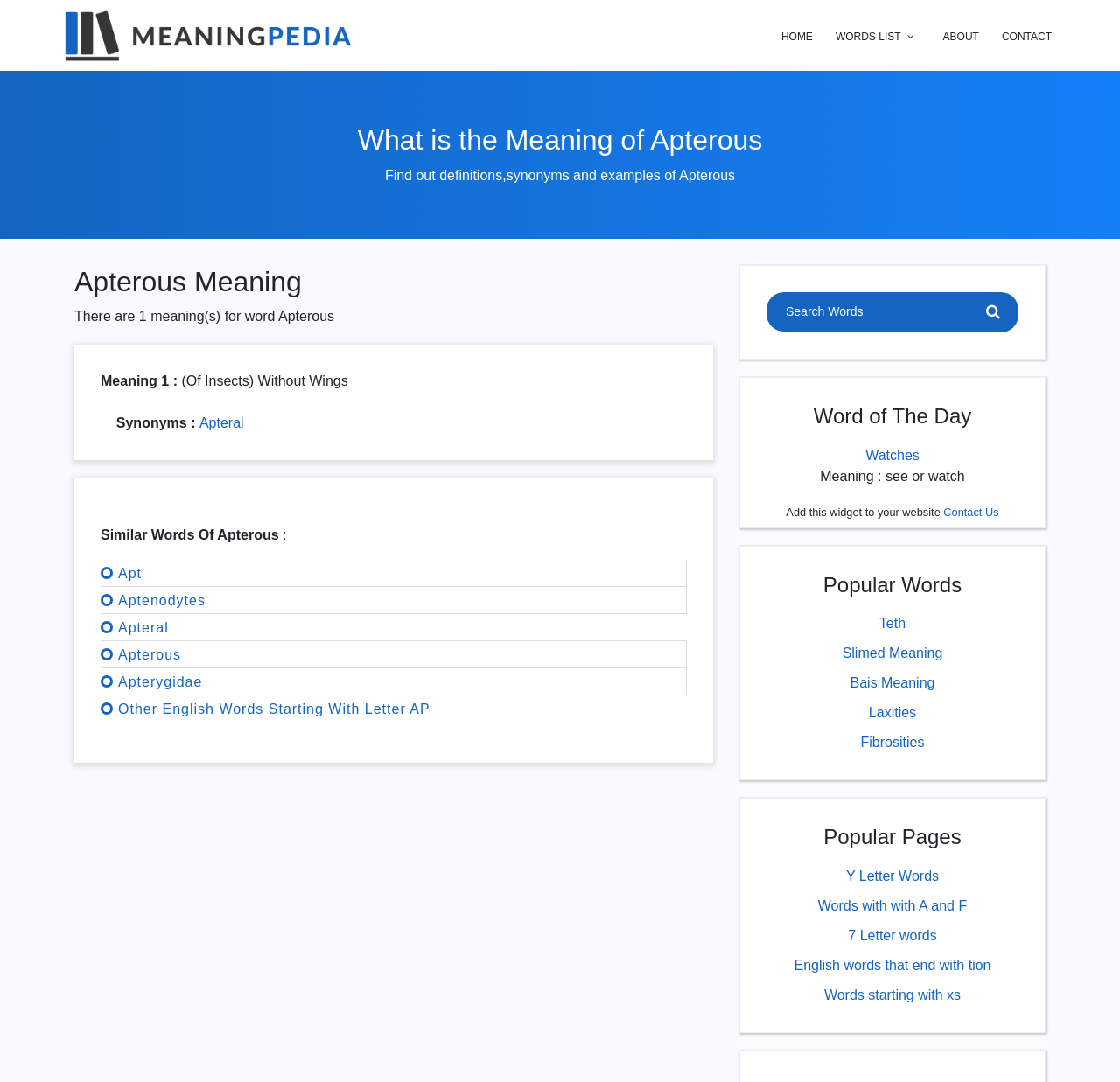What is the word of the day?
Please answer the question with a single word or phrase, referencing the image.

Watches